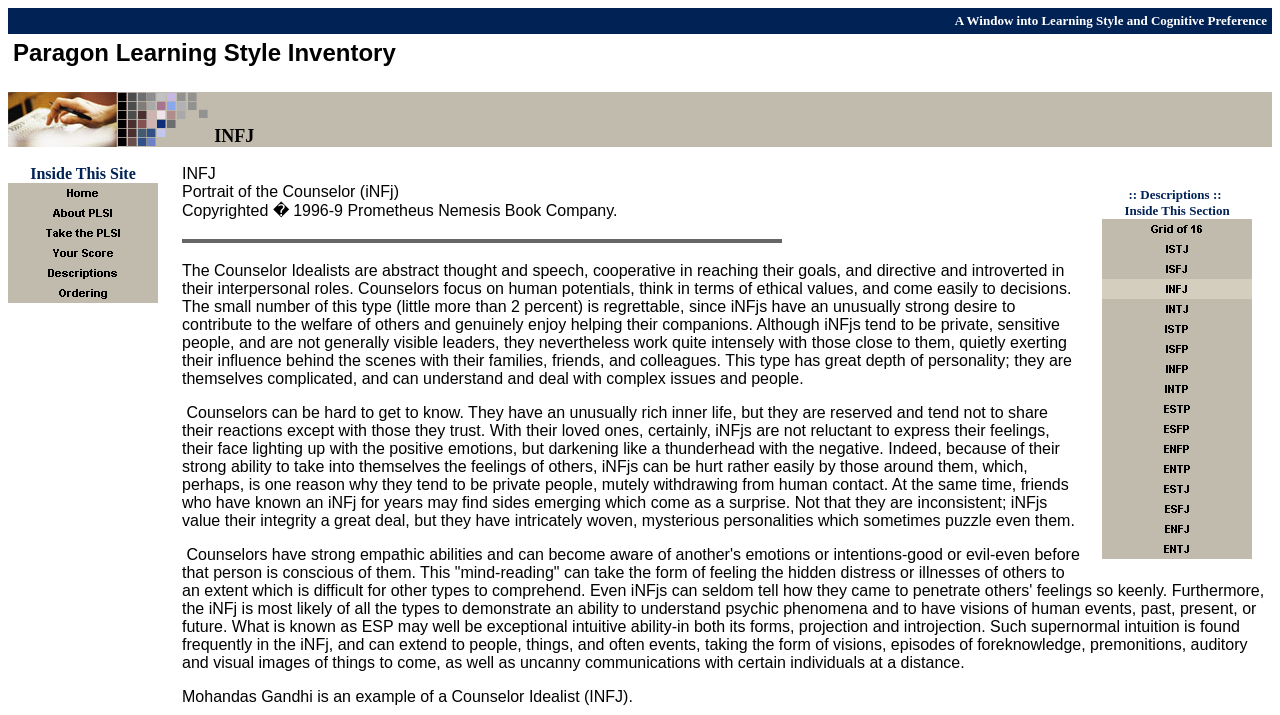Explain the features and main sections of the webpage comprehensively.

This webpage is about the INFJ personality type, specifically the Counselor Idealist. At the top, there is a table with a heading "A Window into Learning Style and Cognitive Preference Paragon Learning Style Inventory INFJ" and two subheadings "A Window into Learning Style and Cognitive Preference" and "Paragon Learning Style Inventory". Below this, there is an image and a heading "Paragon Learning Style Inventory" again.

On the left side, there is a navigation menu with links to "Home", "About PLSI", "Take the PLSI", "Your Score", "Descriptions", and "Ordering". Each link has a corresponding image.

On the right side, there is a table with a heading ":: Descriptions :: Inside This Section" and a list of 16 personality types, including INFJ, with links to each type. Each link has a corresponding image.

In the main content area, there is a heading "INFJ" and a subheading "Portrait of the Counselor (iNFj)". Below this, there is a paragraph describing the Counselor Idealist personality type, including their strengths, weaknesses, and characteristics. The text explains that Counselors are abstract thinkers, cooperative, and directive, with a strong desire to contribute to the welfare of others. They are private, sensitive people who work intensely with those close to them.

The next section describes Counselors as being hard to get to know, with a rich inner life, but reserved and not willing to share their reactions except with those they trust. They have strong empathic abilities and can become aware of another's emotions or intentions, even before that person is conscious of them.

The final section mentions that Counselors have exceptional intuitive abilities, including the ability to understand psychic phenomena and have visions of human events. The page ends with an example of a famous Counselor Idealist, Mohandas Gandhi.